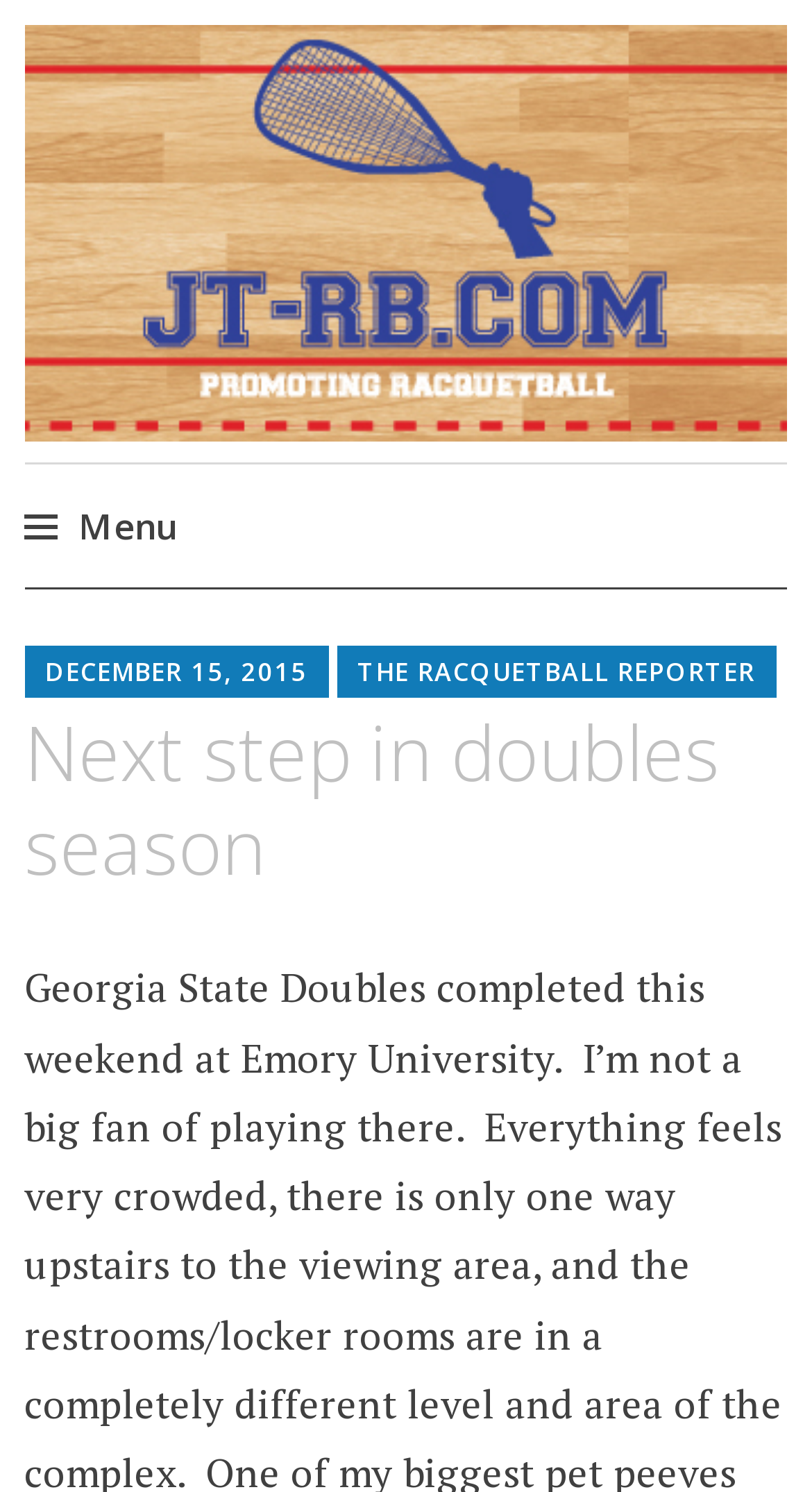Provide the bounding box coordinates of the UI element this sentence describes: "December 15, 2015December 15, 2015".

[0.056, 0.438, 0.379, 0.462]